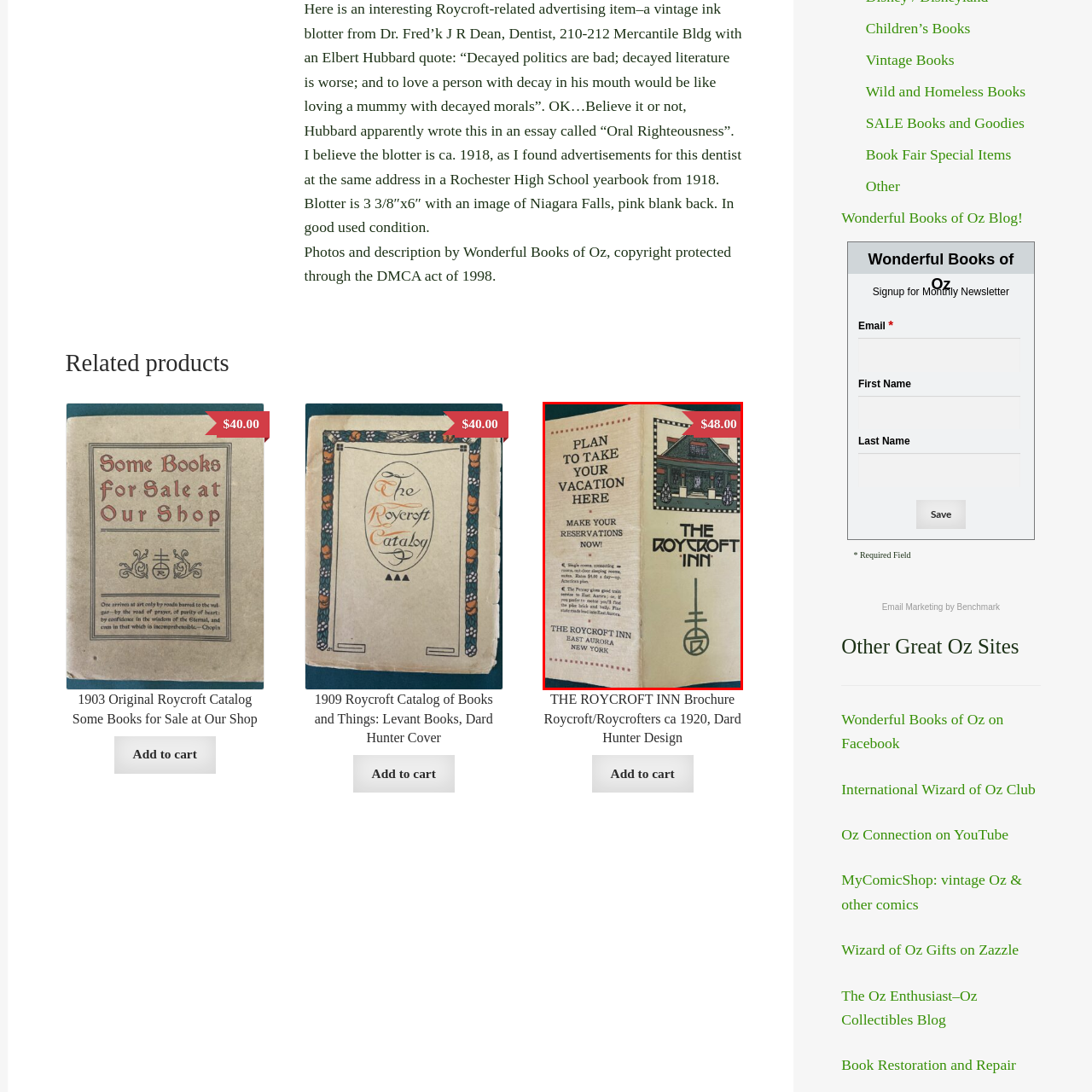Pay attention to the red boxed area, What is the price of the brochure? Provide a one-word or short phrase response.

$48.00